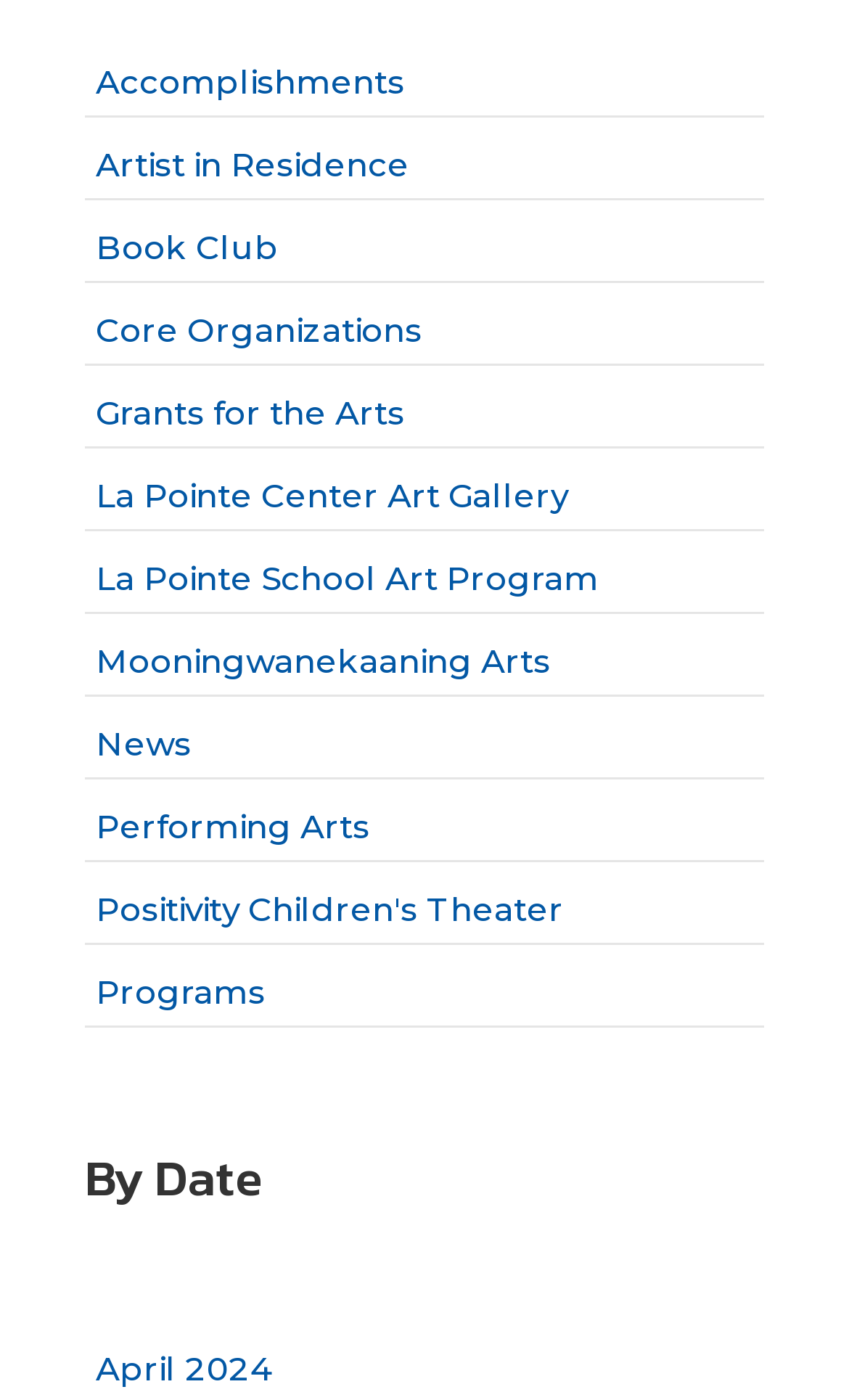What is the last link in the main menu? Based on the image, give a response in one word or a short phrase.

Programs